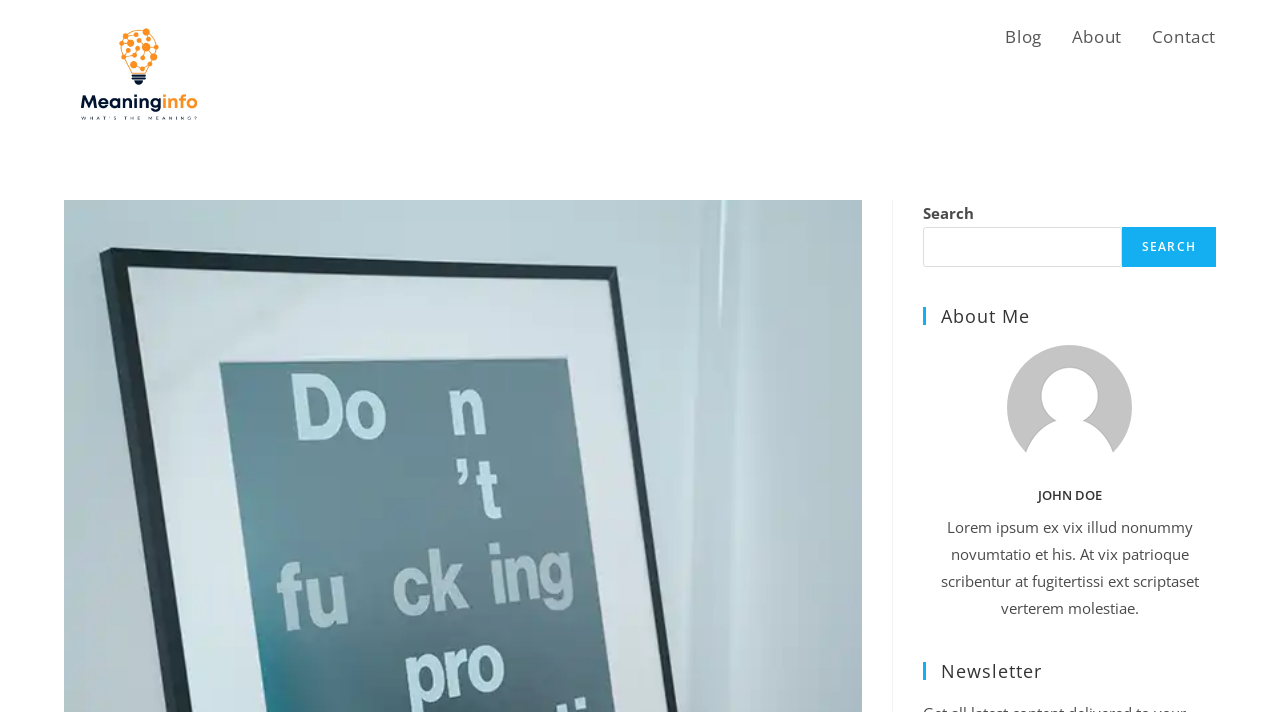Explain in detail what is displayed on the webpage.

The webpage is about the psychology of procrastination, with a focus on unraveling the mind's tug-of-war. At the top left corner, there is a logo of "Meaninginfo.com" with a link to the website. 

To the right of the logo, there are three links: "Blog", "About", and "Contact", which are positioned horizontally and aligned to the top of the page. 

Below these links, there is a search bar with a search box, a search button, and the text "Search" above the box. The search button has the text "SEARCH" on it. 

Below the search bar, there is a section with a heading "About Me" and an image related to the topic. Underneath the image, there is a heading "JOHN DOE" and a paragraph of text that describes the person, mentioning "Lorem ipsum" and other Latin phrases. 

At the bottom of the page, there is a heading "Newsletter" with no additional text or links.